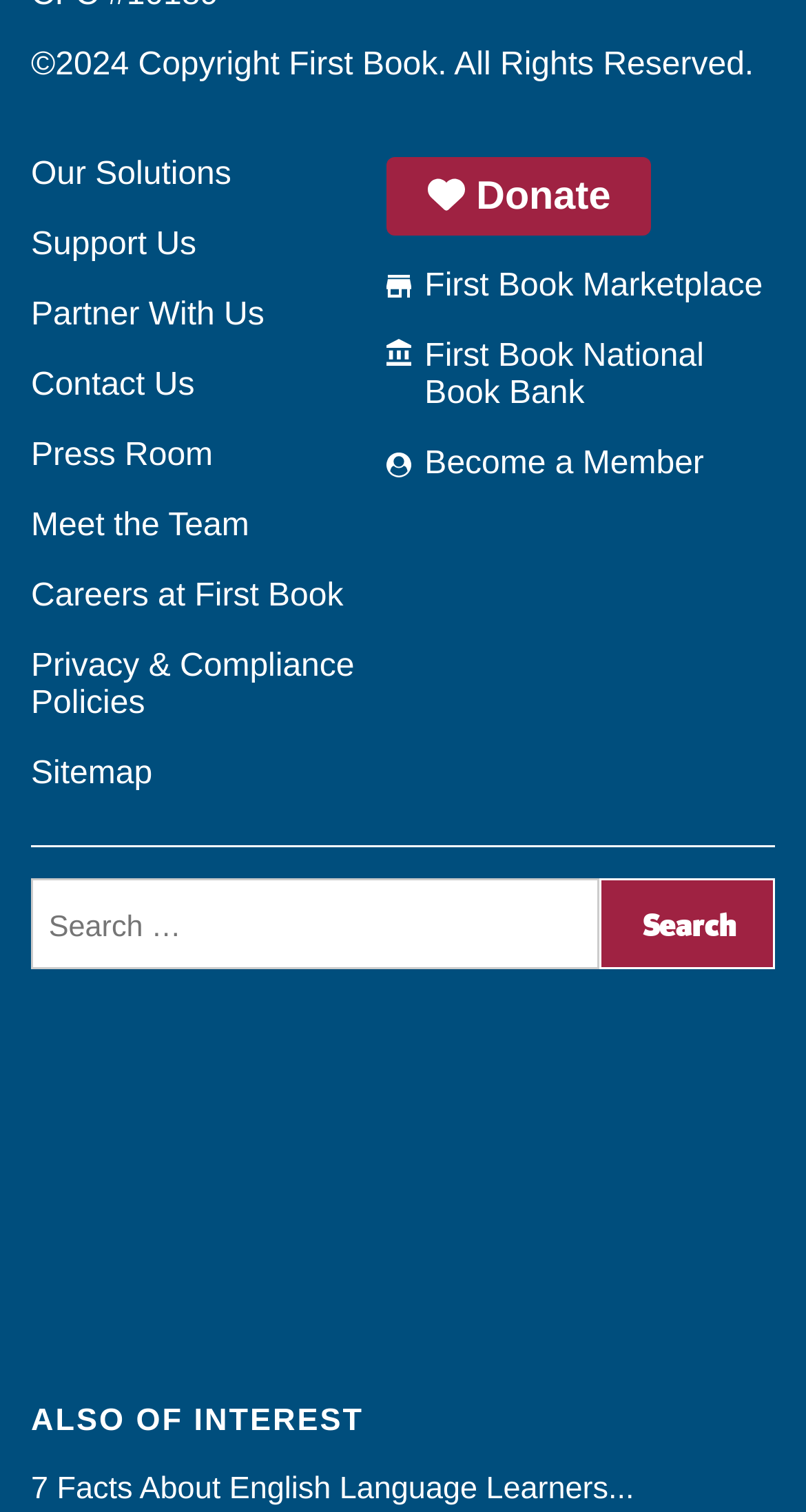Pinpoint the bounding box coordinates of the clickable element to carry out the following instruction: "Donate to First Book."

[0.481, 0.103, 0.809, 0.155]